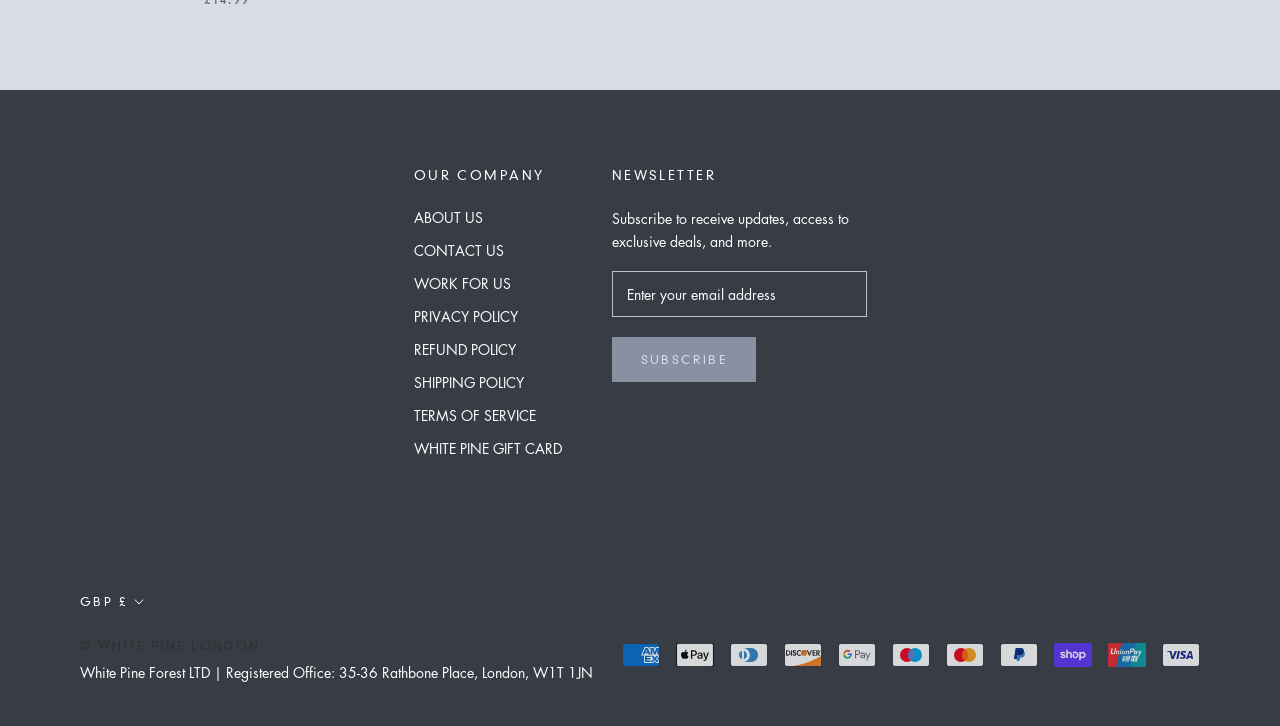Determine the bounding box coordinates of the area to click in order to meet this instruction: "View refund policy".

[0.323, 0.466, 0.439, 0.495]